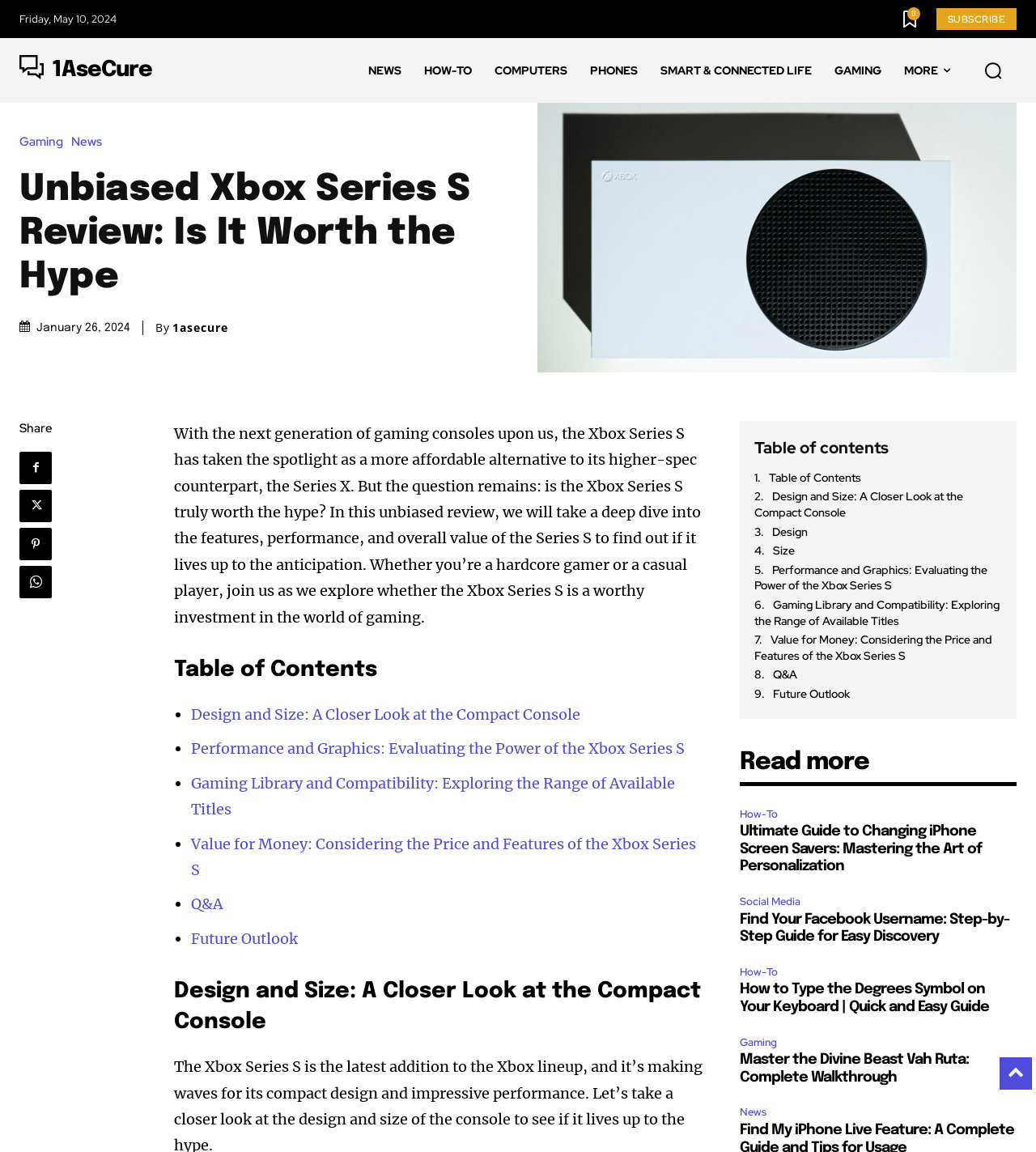Pinpoint the bounding box coordinates of the area that should be clicked to complete the following instruction: "Read the Xbox Series S review". The coordinates must be given as four float numbers between 0 and 1, i.e., [left, top, right, bottom].

[0.168, 0.368, 0.676, 0.544]